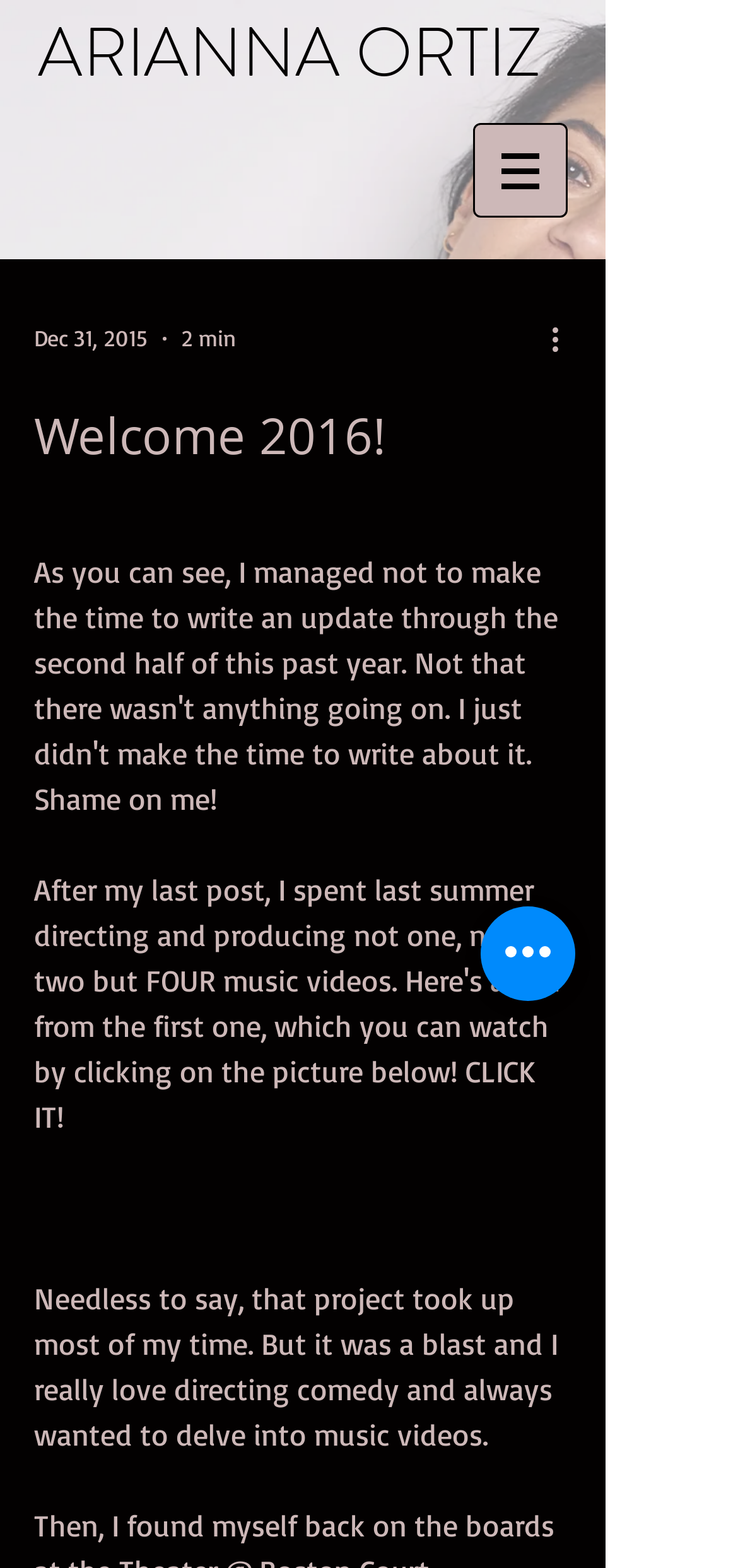Describe in detail what you see on the webpage.

The webpage appears to be a personal blog or journal, with the title "Welcome 2016!" prominently displayed at the top. The author's name, "ARIANNA ORTIZ", is displayed in a large heading at the top left corner of the page, with a link to the author's profile or homepage.

Below the author's name, there is a navigation menu labeled "Site" at the top right corner, which contains a button with a dropdown menu. The menu button is accompanied by a small image. The dropdown menu contains several items, including a date "Dec 31, 2015", a duration "2 min", and a button labeled "More actions" with an accompanying image.

The main content of the page is a blog post or journal entry, with the title "Welcome 2016!" repeated as a heading. The post begins with a brief introduction, followed by a longer paragraph of text that discusses a project the author worked on, which involved directing comedy and music videos. The text is divided into two blocks, with a small gap in between.

At the bottom right corner of the page, there is a button labeled "Quick actions". There are no images on the page aside from the small icons accompanying the menu button and the "More actions" button. Overall, the page has a simple and clean layout, with a focus on the author's writing and personal updates.